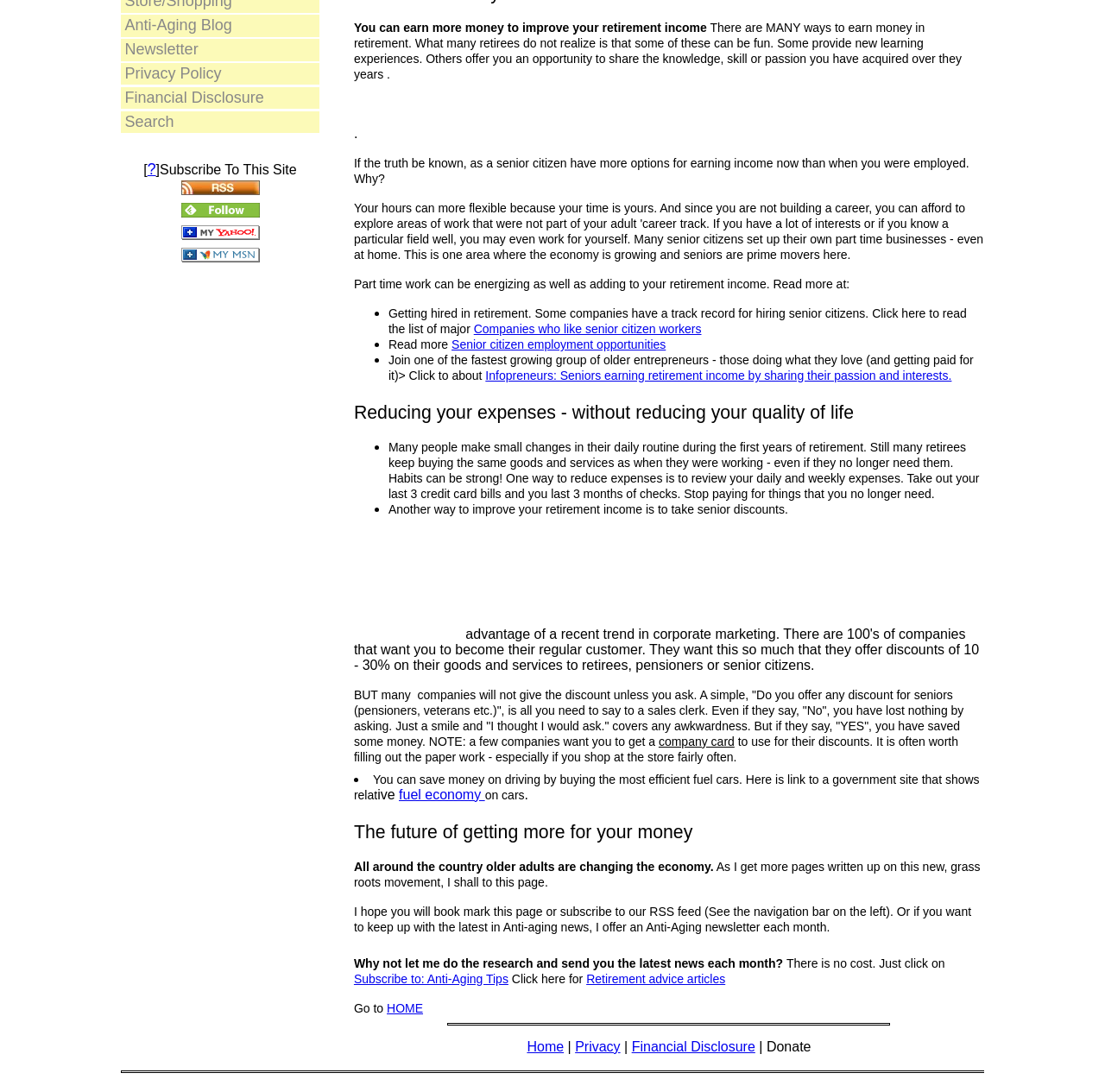Using the element description: "Home", determine the bounding box coordinates. The coordinates should be in the format [left, top, right, bottom], with values between 0 and 1.

[0.477, 0.952, 0.51, 0.965]